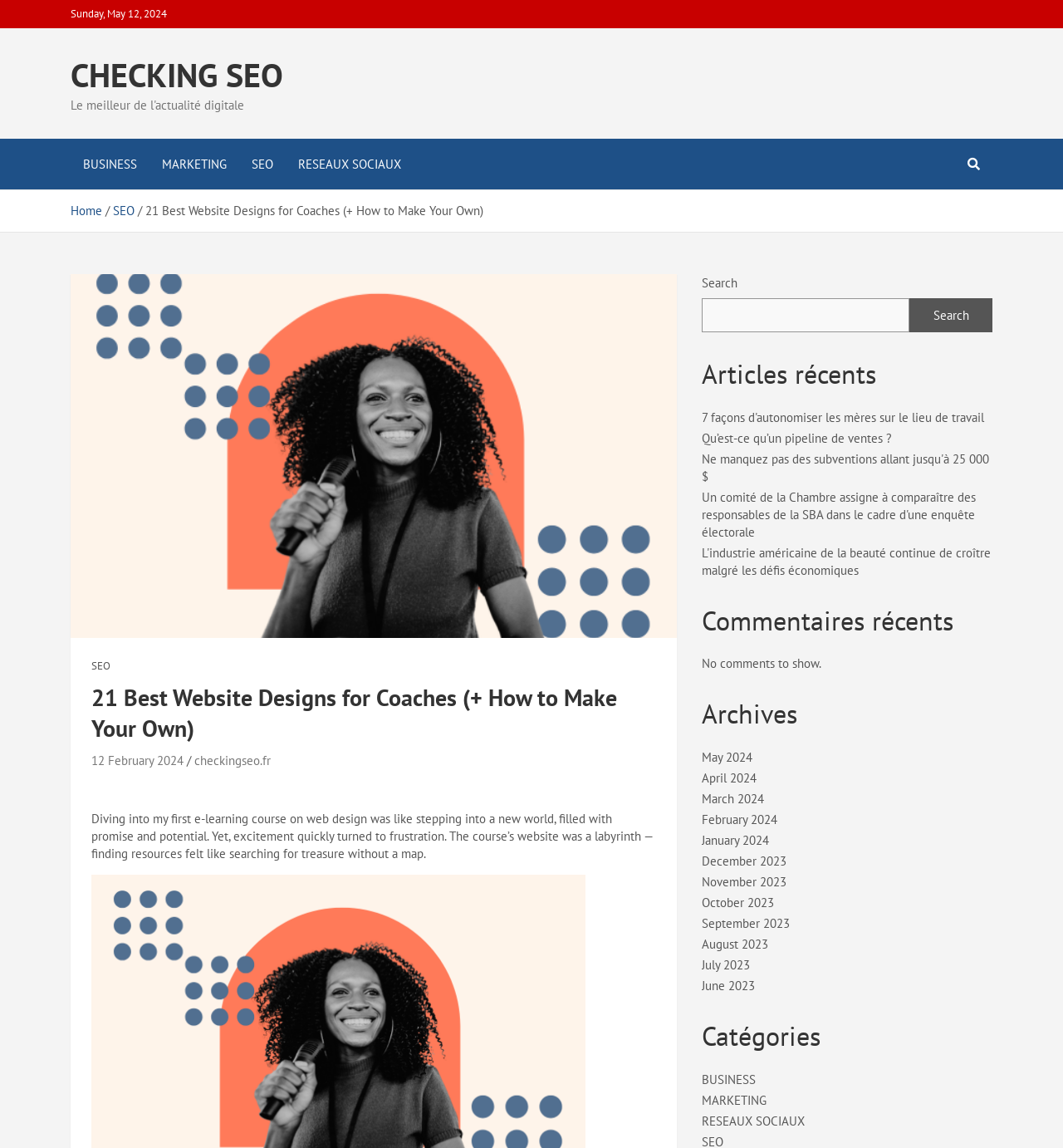Determine the bounding box coordinates of the clickable element to complete this instruction: "Read the recent article '7 façons d'autonomiser les mères sur le lieu de travail'". Provide the coordinates in the format of four float numbers between 0 and 1, [left, top, right, bottom].

[0.66, 0.357, 0.926, 0.37]